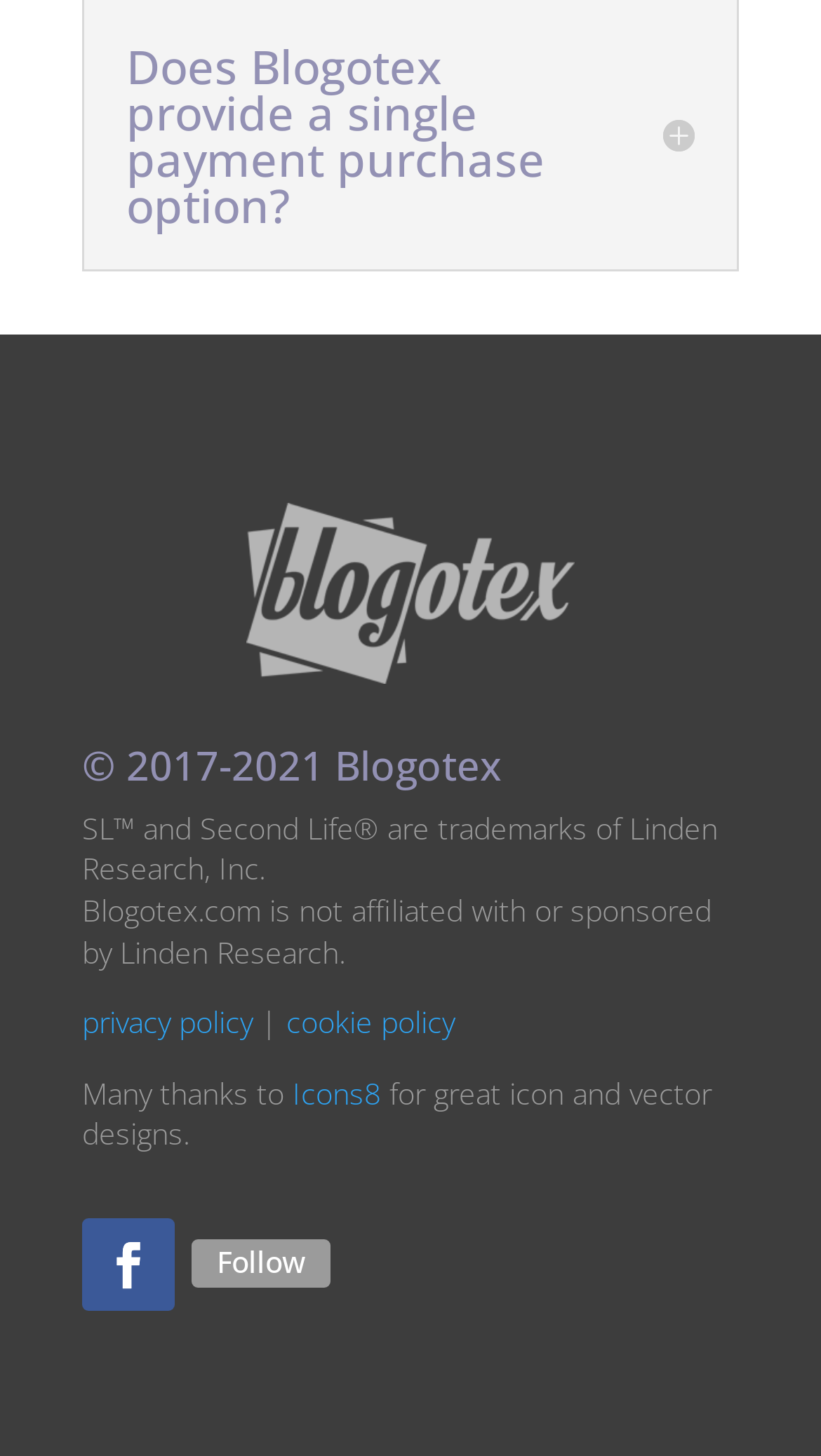How many links are there at the bottom of the webpage?
Answer the question with a single word or phrase by looking at the picture.

5